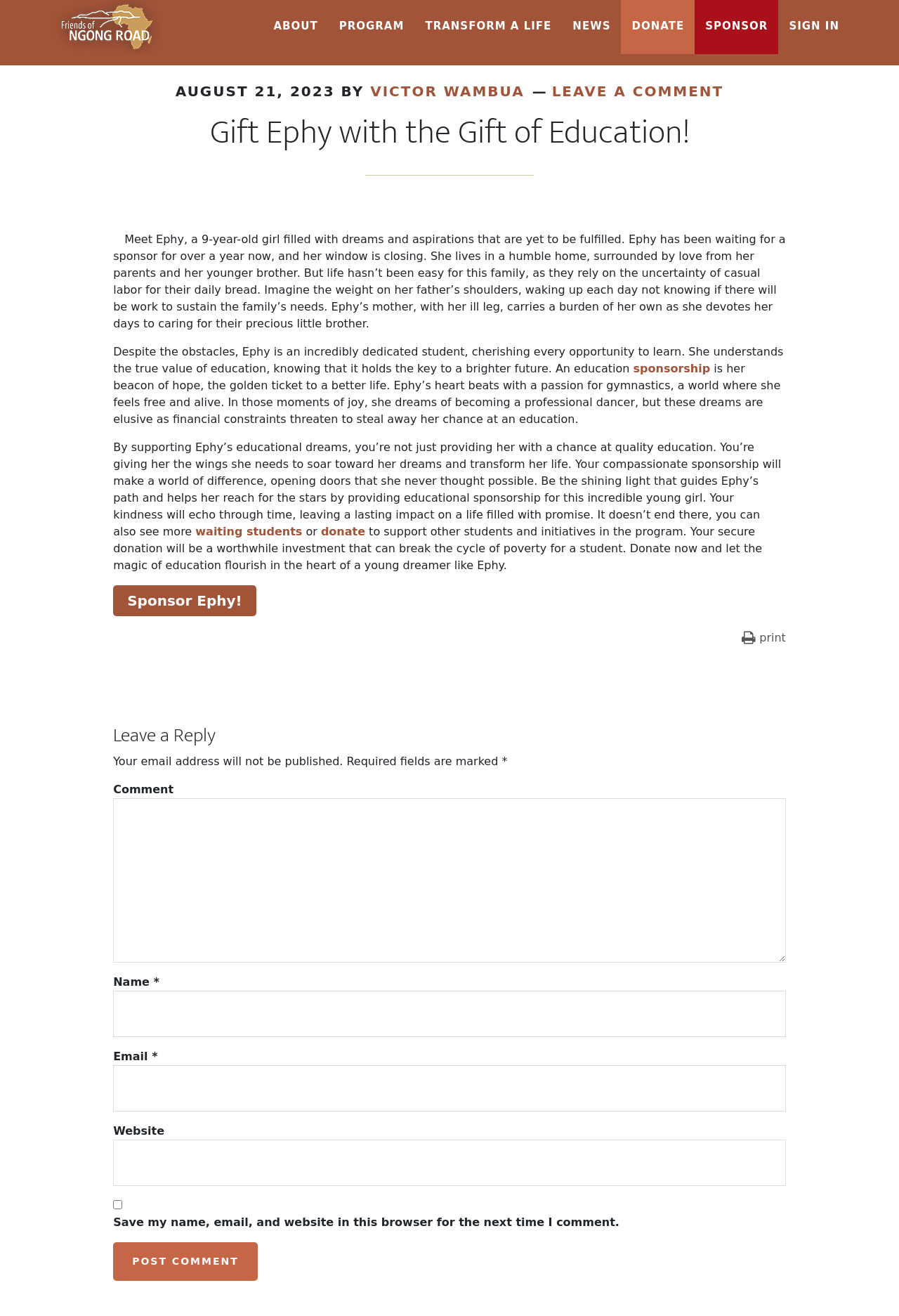Please locate the UI element described by "waiting students" and provide its bounding box coordinates.

[0.217, 0.399, 0.336, 0.409]